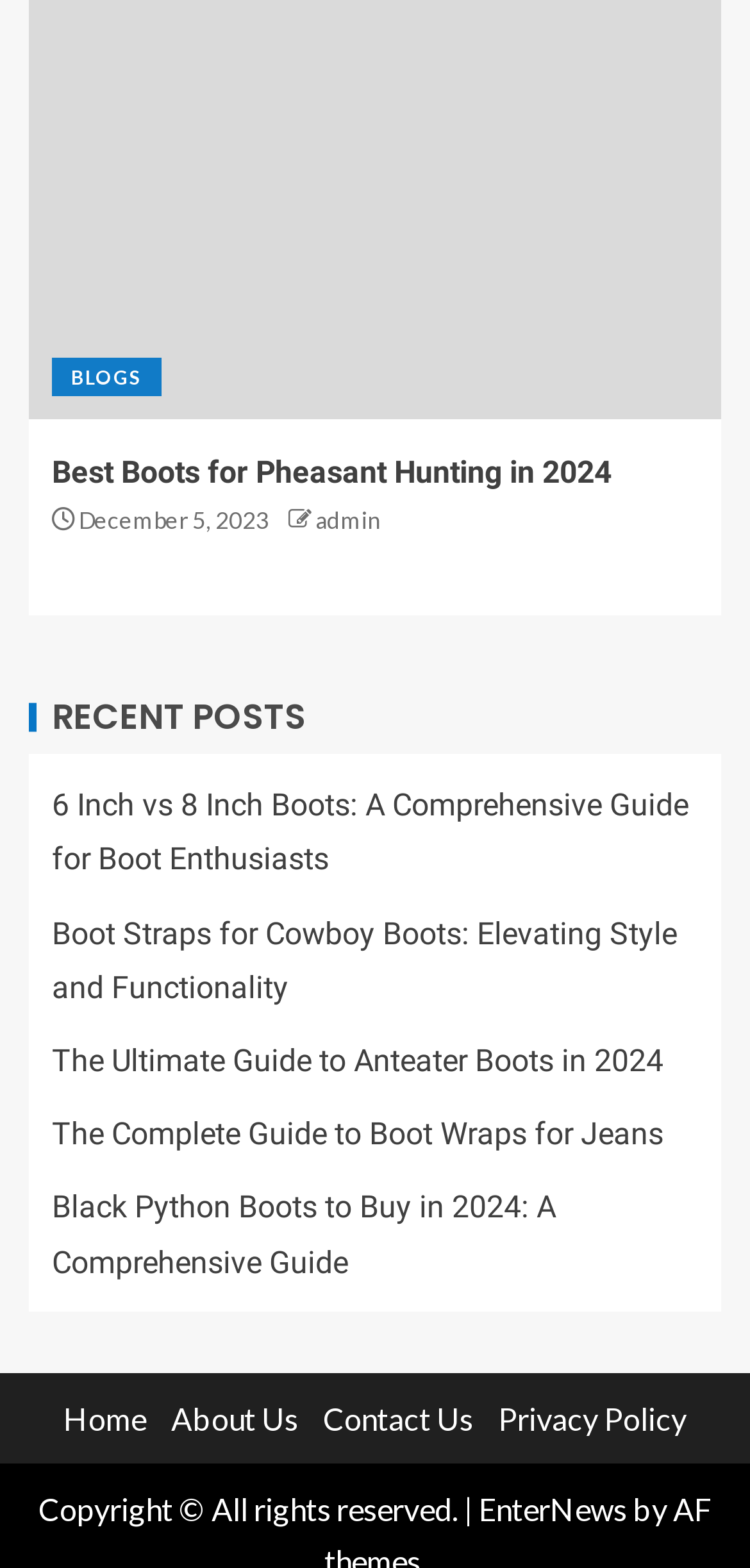Answer the question below with a single word or a brief phrase: 
What is the date of the main article?

December 5, 2023